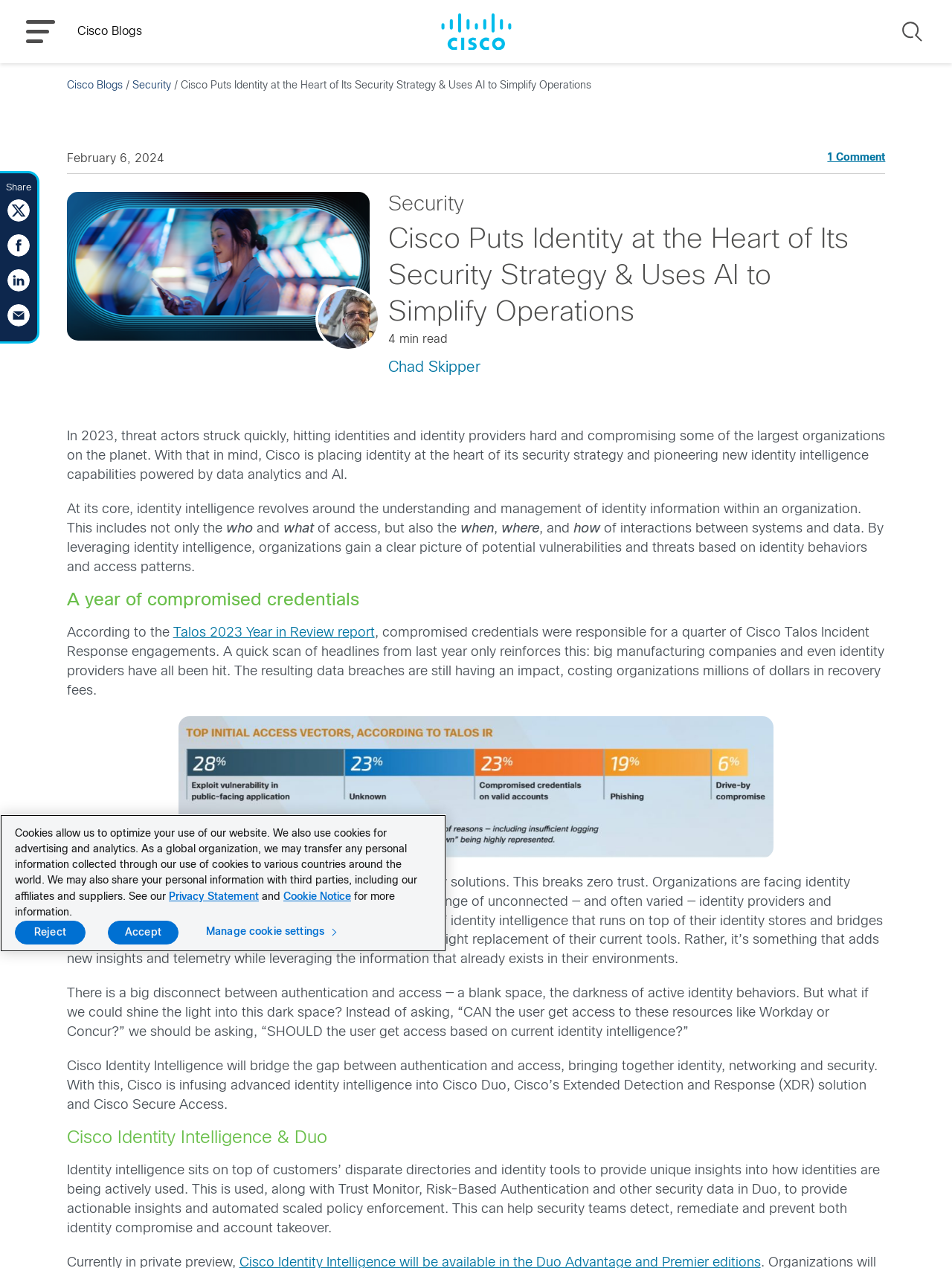Using the provided description: "Manage cookie settings", find the bounding box coordinates of the corresponding UI element. The output should be four float numbers between 0 and 1, in the format [left, top, right, bottom].

[0.211, 0.726, 0.363, 0.744]